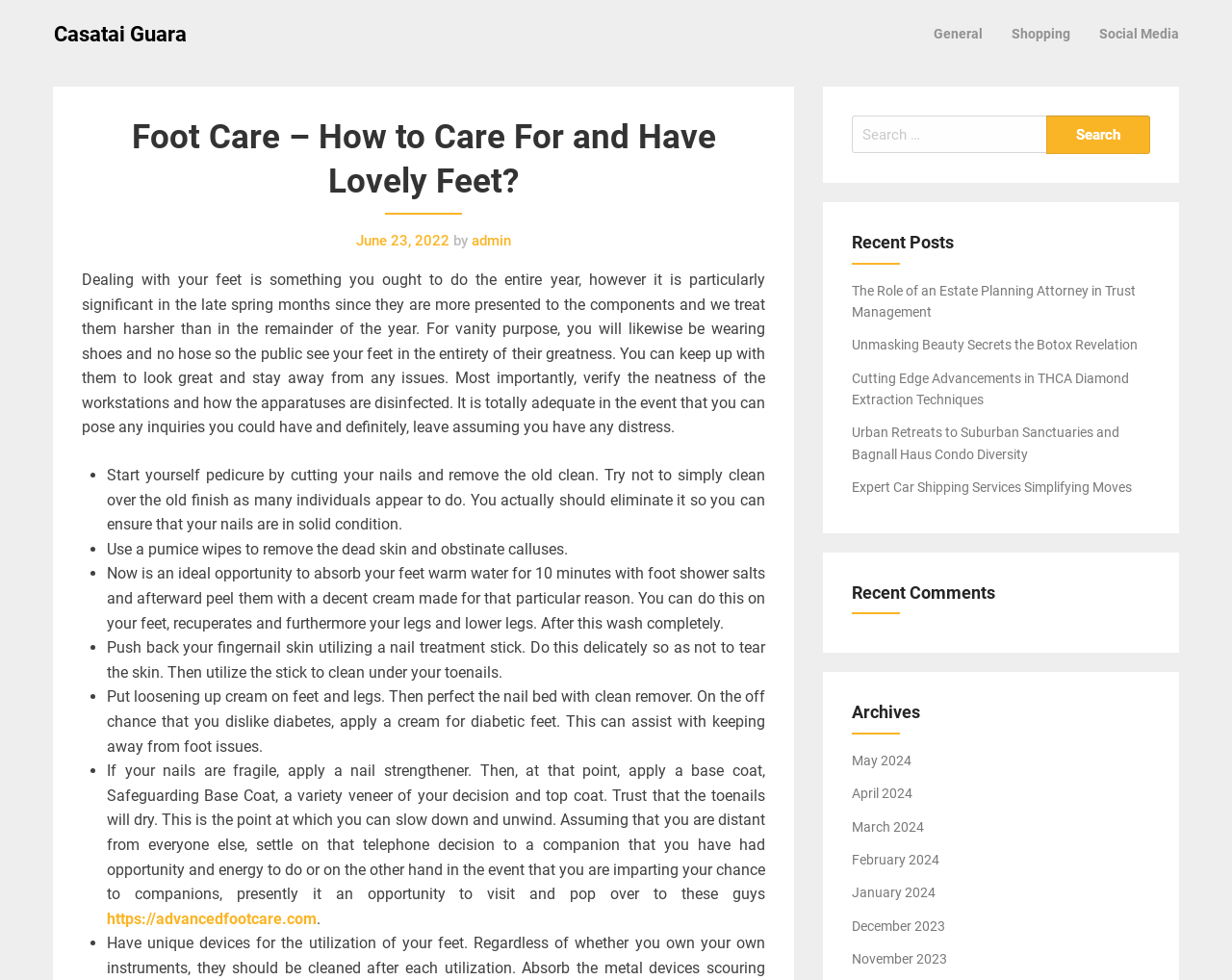Reply to the question below using a single word or brief phrase:
What is the date of the article 'Foot Care – How to Care For and Have Lovely Feet?'?

June 23, 2022